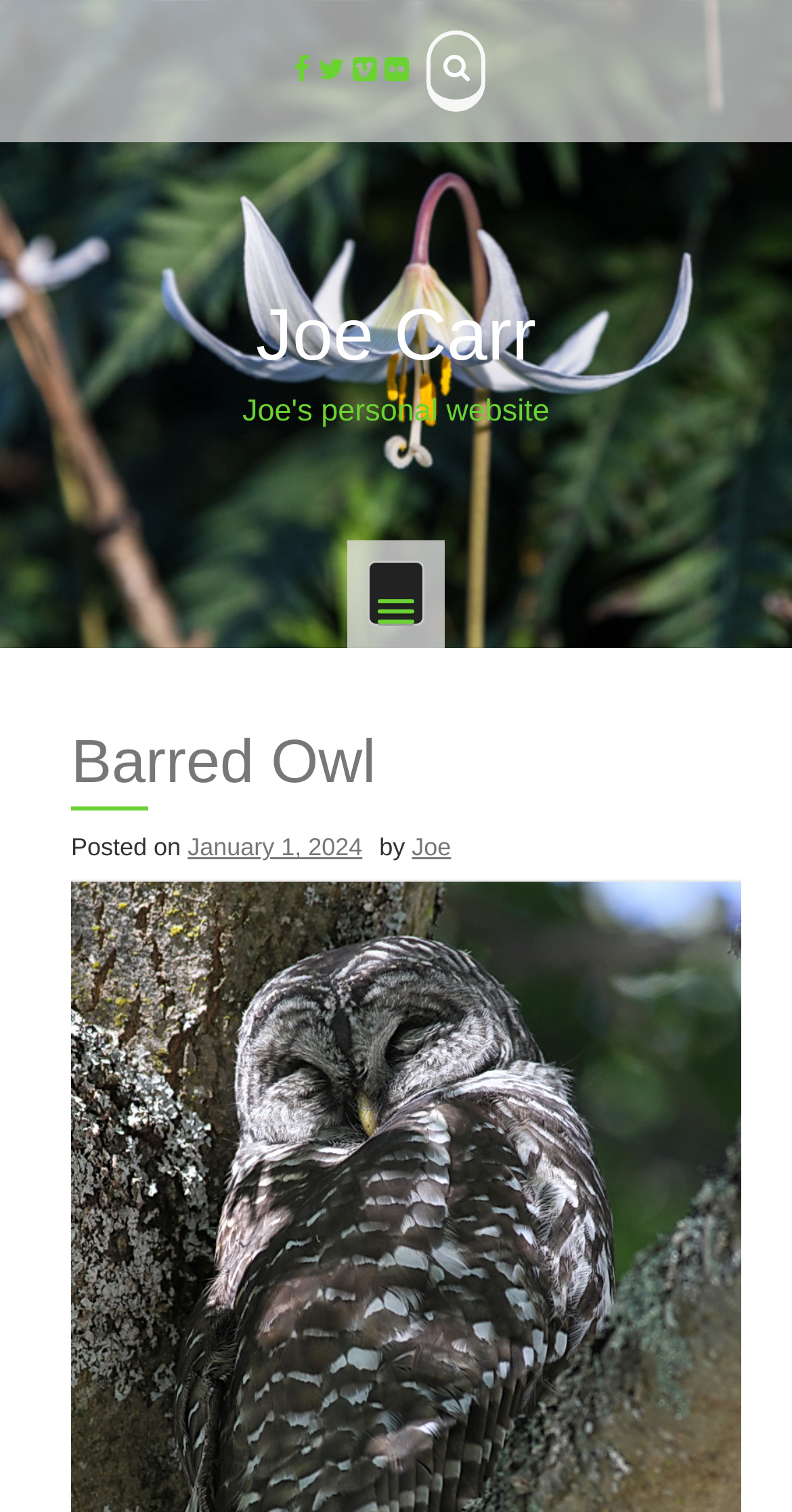Use a single word or phrase to answer the following:
What is the date of the latest article?

January 1, 2024